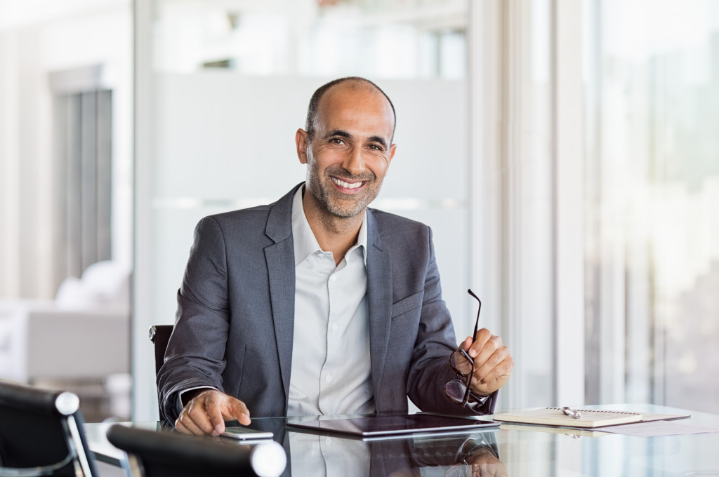Offer a detailed explanation of what is happening in the image.

The image features a smiling man sitting at a sleek, modern conference table adorned with a notepad and pen. He is dressed in a sharp grey suit over a light-colored shirt, exuding a professional yet approachable demeanor. In his right hand, he holds a pair of glasses, while his left hand rests lightly on the table, near a tablet. The background reveals a bright and airy office environment with large windows, indicating a contemporary workspace. This setting complements the theme of the article titled "How To Turn Your Small Business Into a Family Empire," suggesting a focus on entrepreneurial spirit and professional development, ideal for those looking to grow their business in a family-oriented manner.